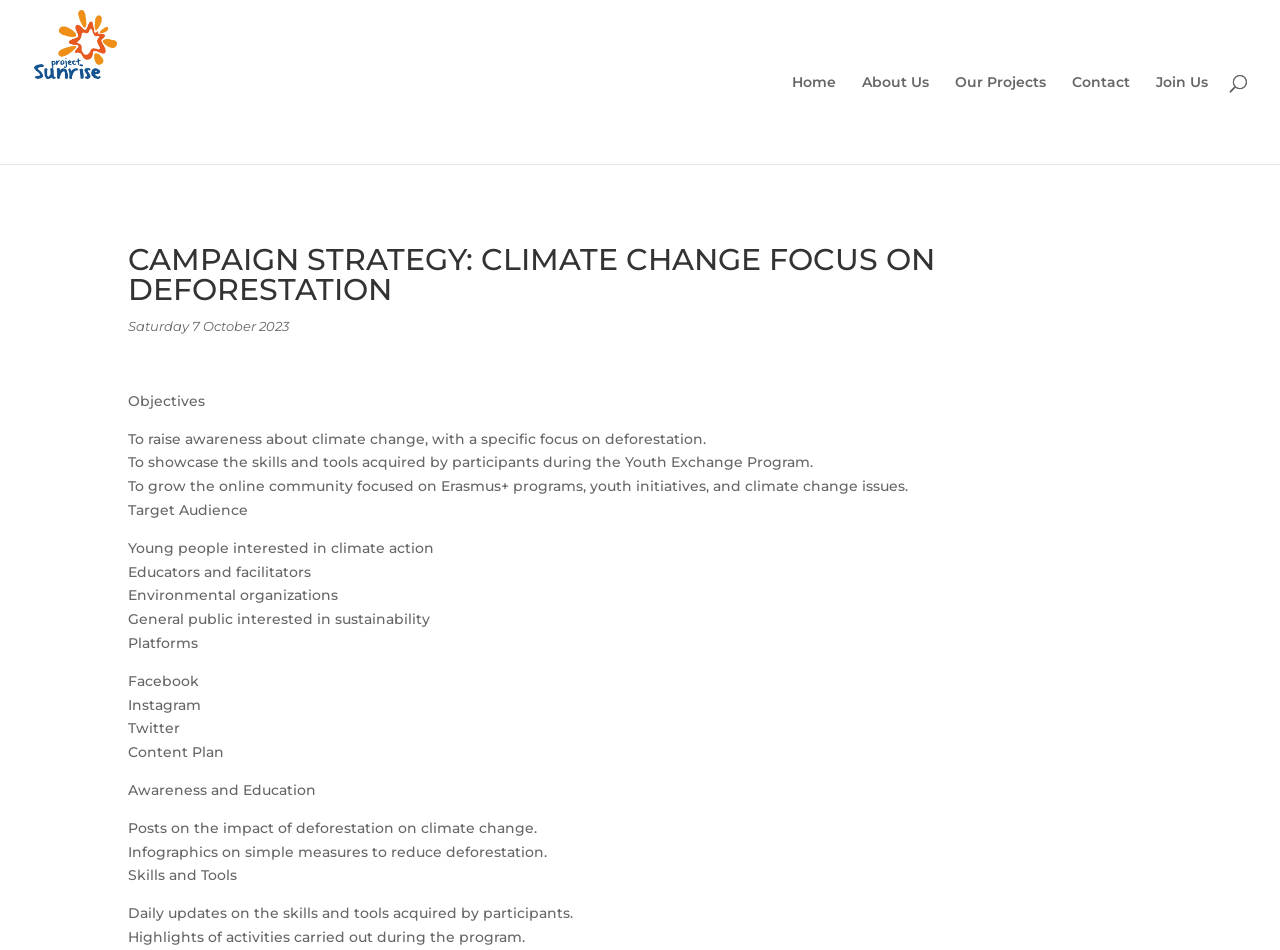Determine the bounding box coordinates of the UI element that matches the following description: "Contact". The coordinates should be four float numbers between 0 and 1 in the format [left, top, right, bottom].

[0.838, 0.079, 0.883, 0.173]